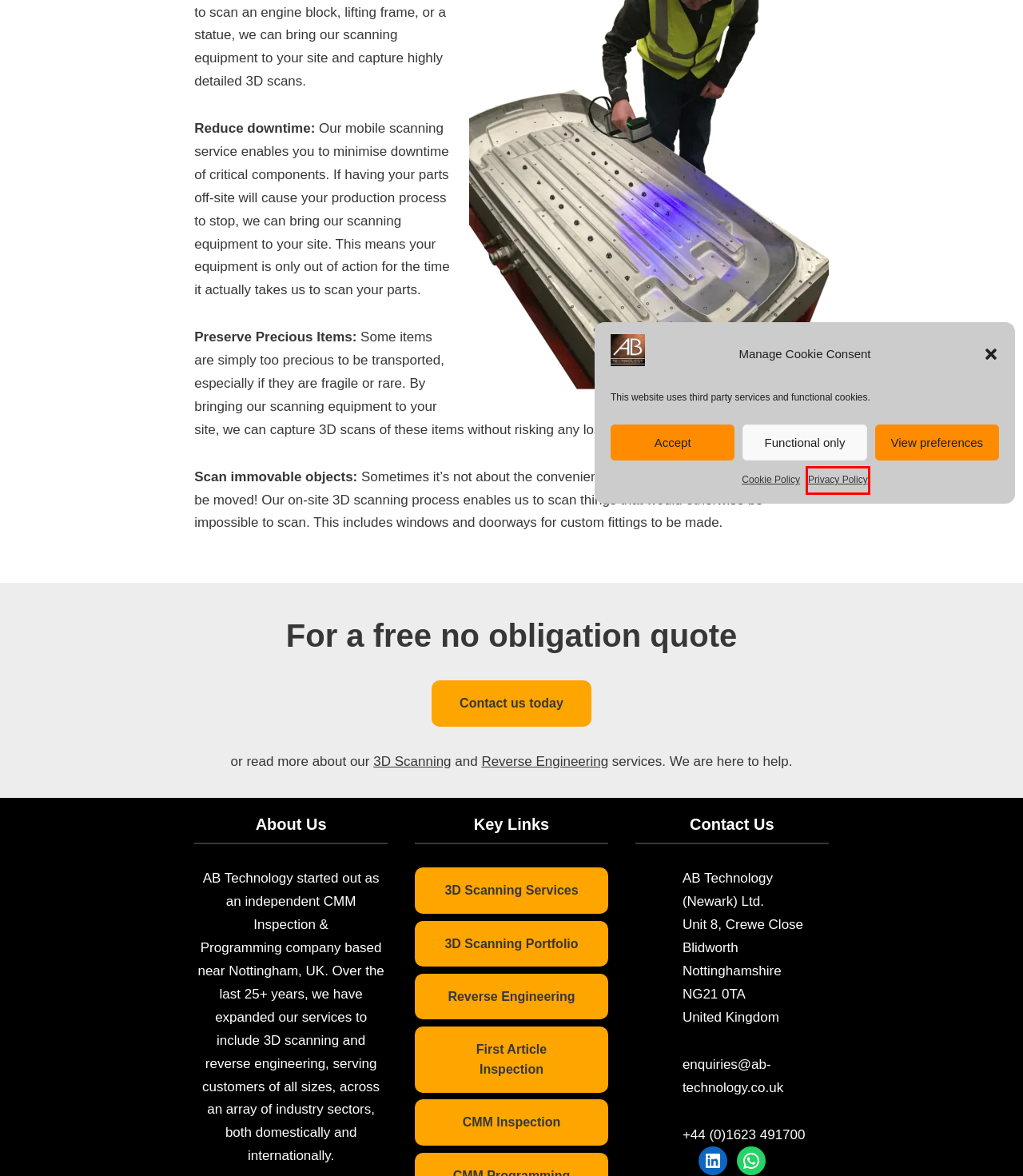Given a screenshot of a webpage with a red bounding box highlighting a UI element, determine which webpage description best matches the new webpage that appears after clicking the highlighted element. Here are the candidates:
A. Privacy Policy | AB Technology (Newark)
B. Reverse Engineering | AB Technology (Newark)
C. 3D Scanning Services | Scan to STL Mesh | Scan To CAD
D. Cookie Policy (UK) | AB Technology (Newark)
E. Our Knowledge Base Articles | AB Technology (Newark)
F. CMM Programming Services | AB Technology (Newark) Ltd.
G. Contact Us | AB Technology (Newark)
H. About | AB Technology (Newark)

A